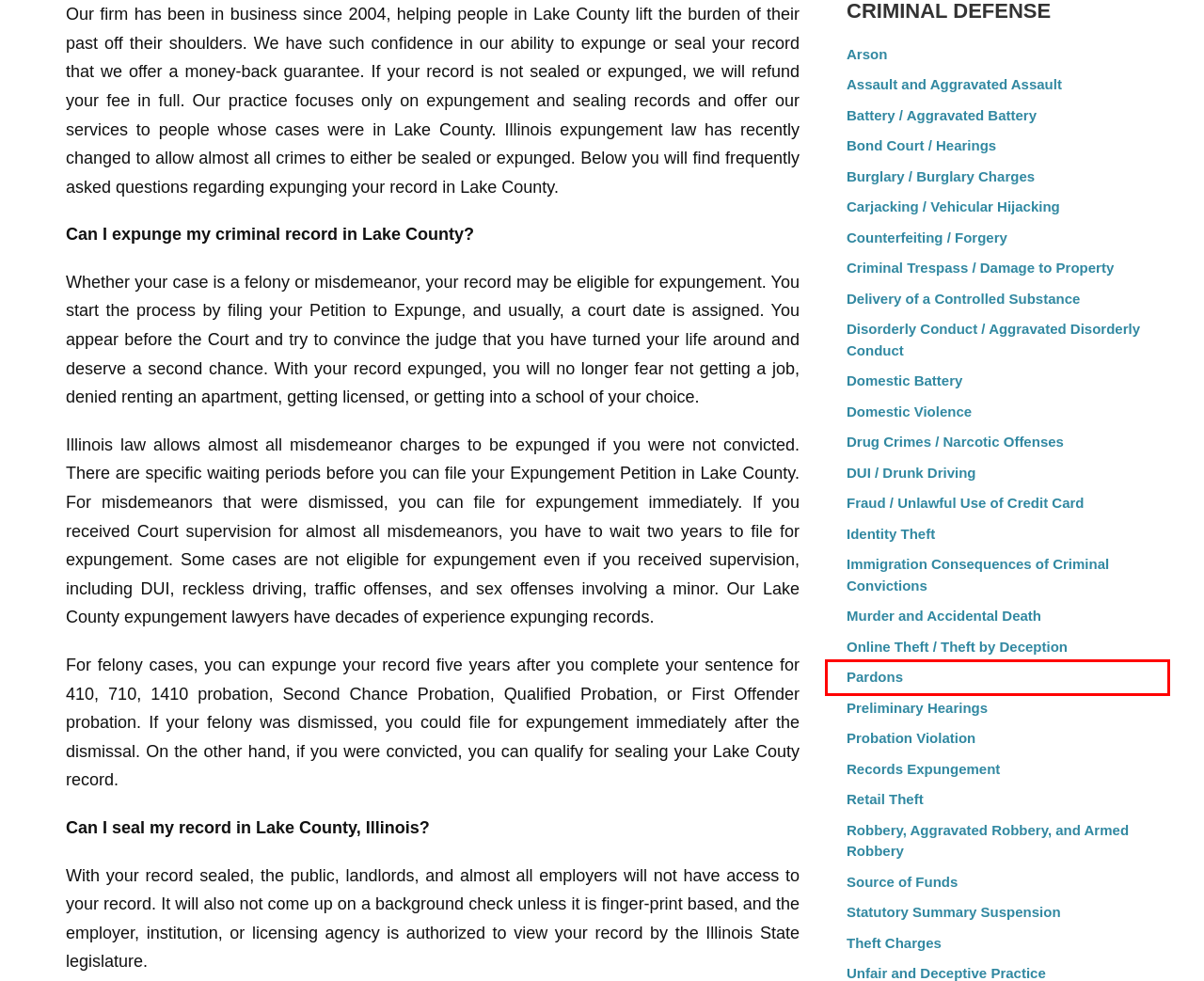Analyze the webpage screenshot with a red bounding box highlighting a UI element. Select the description that best matches the new webpage after clicking the highlighted element. Here are the options:
A. Bond Court / Hearings | Chicago Criminal Defense Lawyer John D. Ioakimidis
B. Pardon | Chicago Crime Lawyer John D. Ioakimidis
C. Burglary / Burglary Charges | Chicago Criminal Defense Lawyer
D. Arson | Chicago Criminal Defense Lawyer John D. Ioakimidis
E. Delivery of a Controlled Substance | Chicago Crime Lawyer John D. Ioakimidis
F. Fraud / Unlawful Use of Credit Card | Chicago Crime Lawyer John D. Ioakimidis
G. Assault and Aggravated Assault | Chicago Criminal Defense Lawyer
H. Domestic Violence | Chicago Crime Lawyer John D. Ioakimidis

B